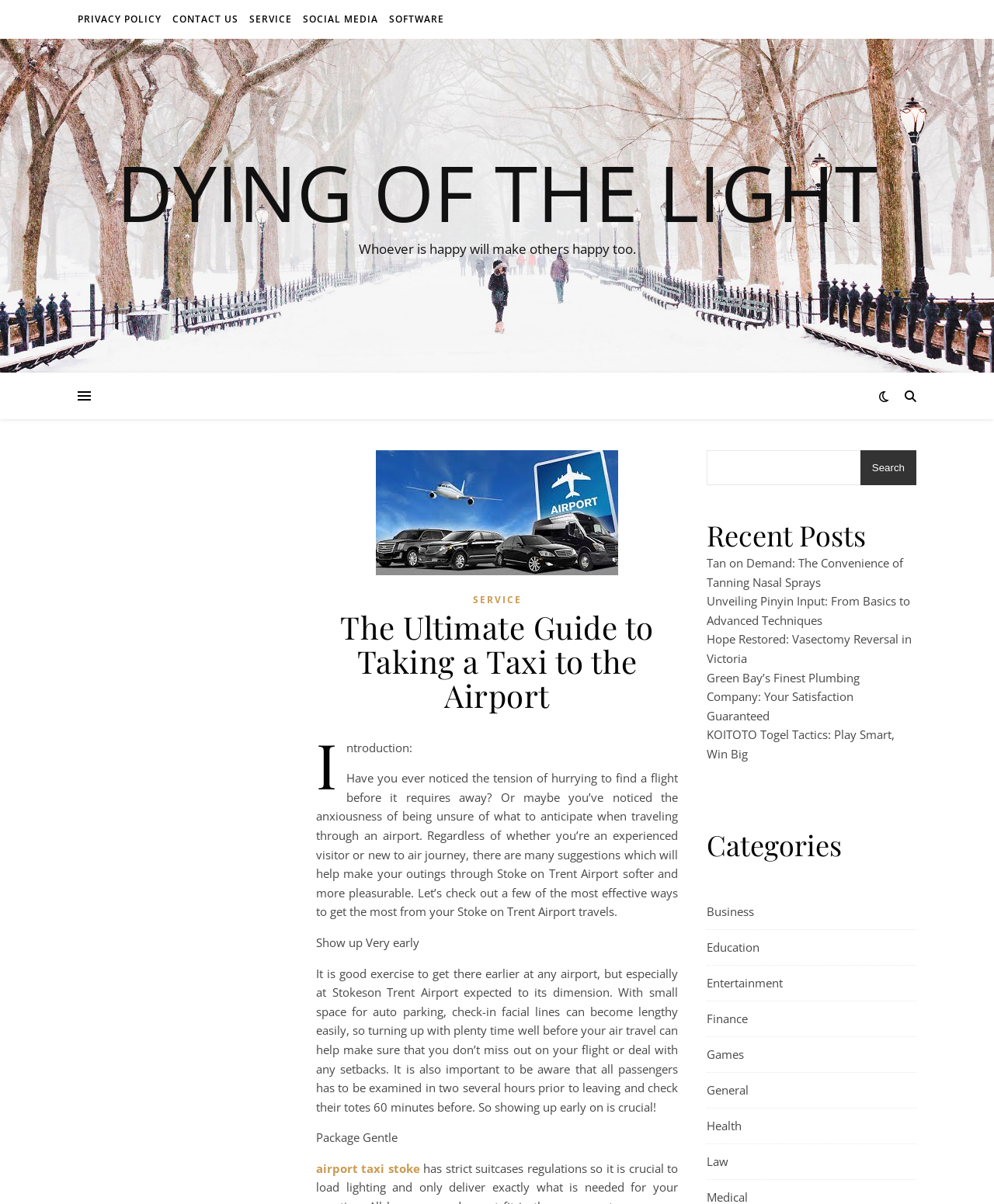Determine the main heading text of the webpage.

The Ultimate Guide to Taking a Taxi to the Airport